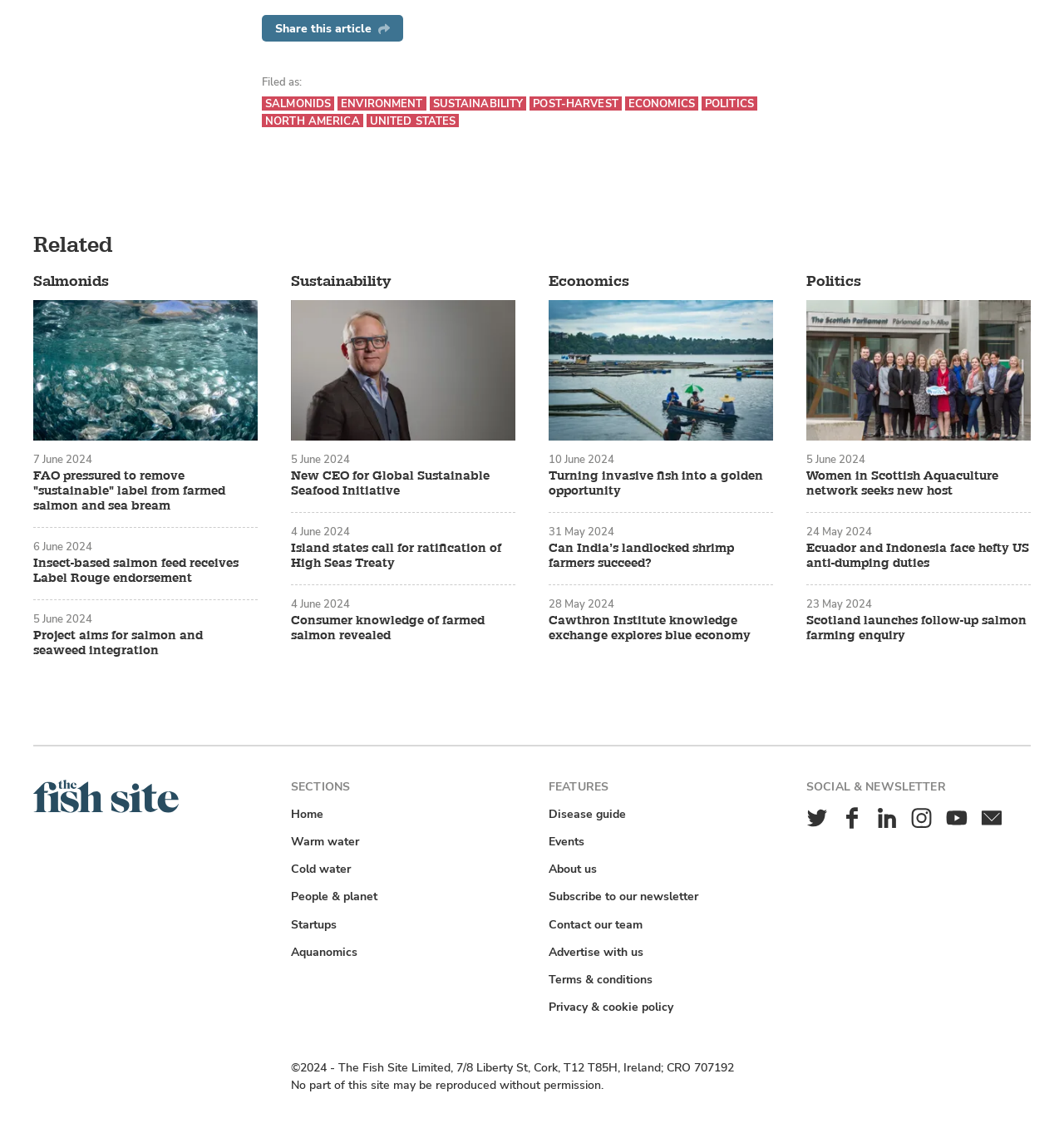Bounding box coordinates are specified in the format (top-left x, top-left y, bottom-right x, bottom-right y). All values are floating point numbers bounded between 0 and 1. Please provide the bounding box coordinate of the region this sentence describes: LinkedIn

[0.82, 0.714, 0.847, 0.736]